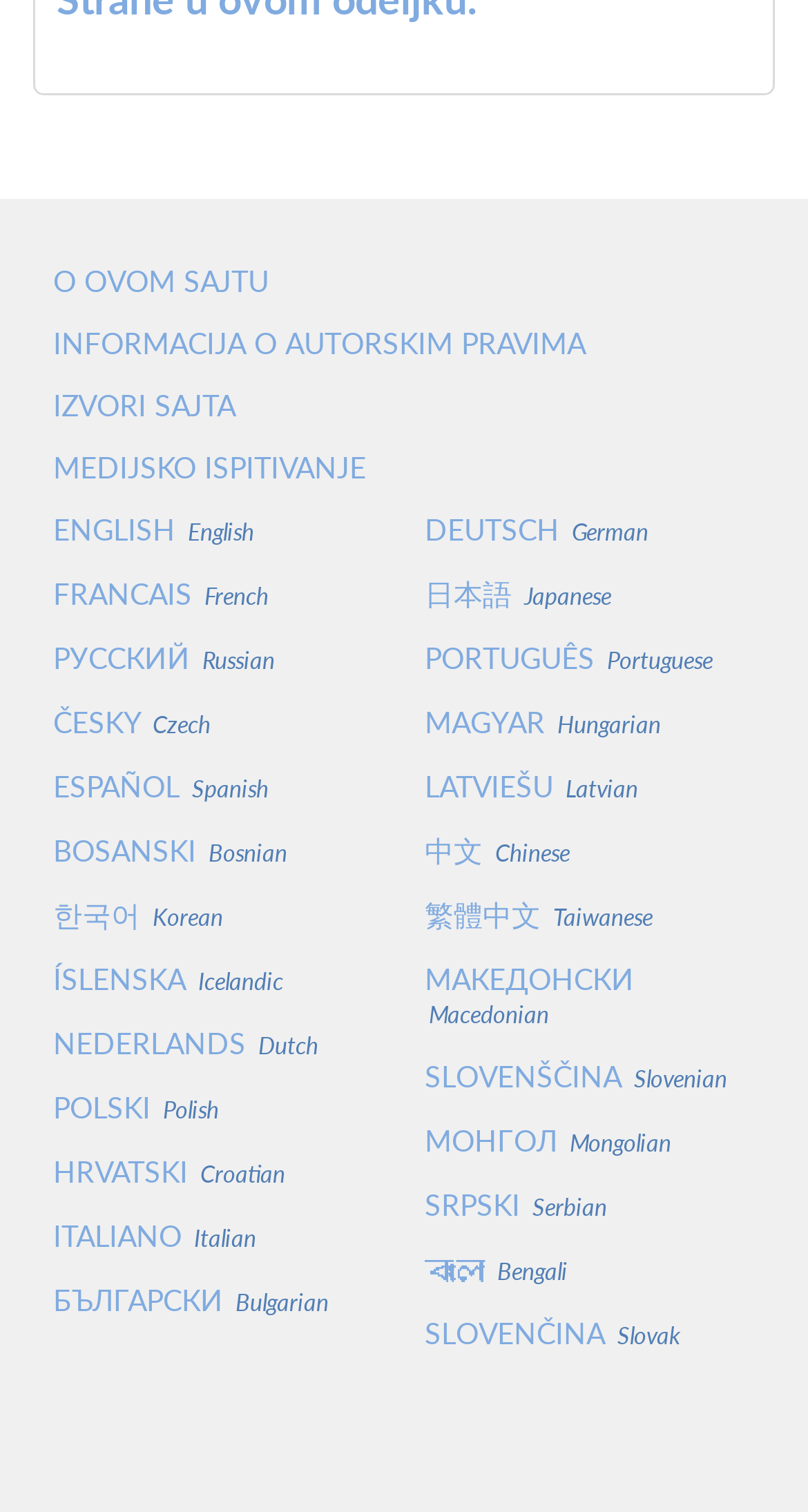Pinpoint the bounding box coordinates of the clickable area necessary to execute the following instruction: "Select English language". The coordinates should be given as four float numbers between 0 and 1, namely [left, top, right, bottom].

[0.066, 0.33, 0.474, 0.372]